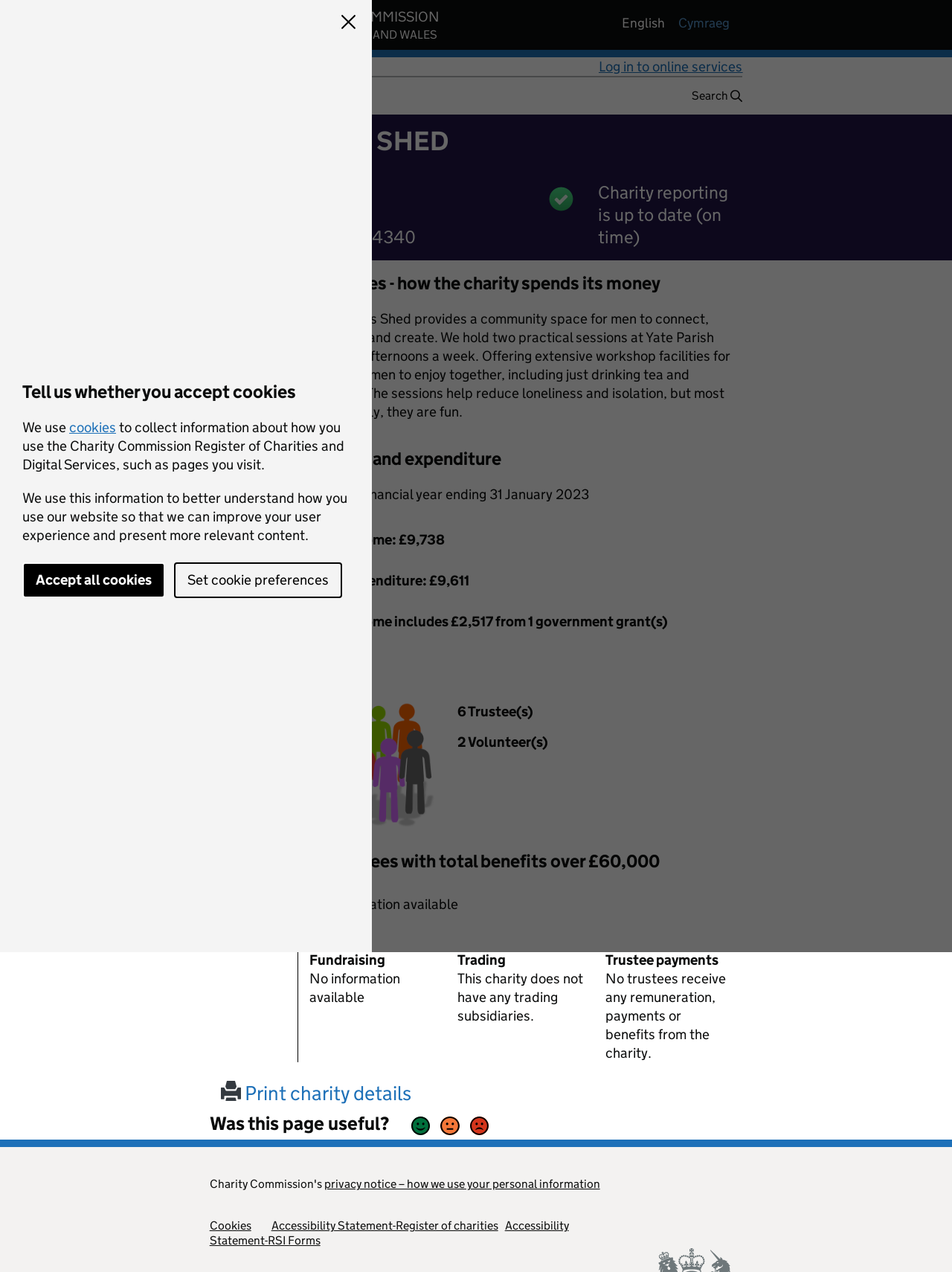Identify the bounding box of the UI element that matches this description: "About the register of charities".

[0.22, 0.07, 0.381, 0.081]